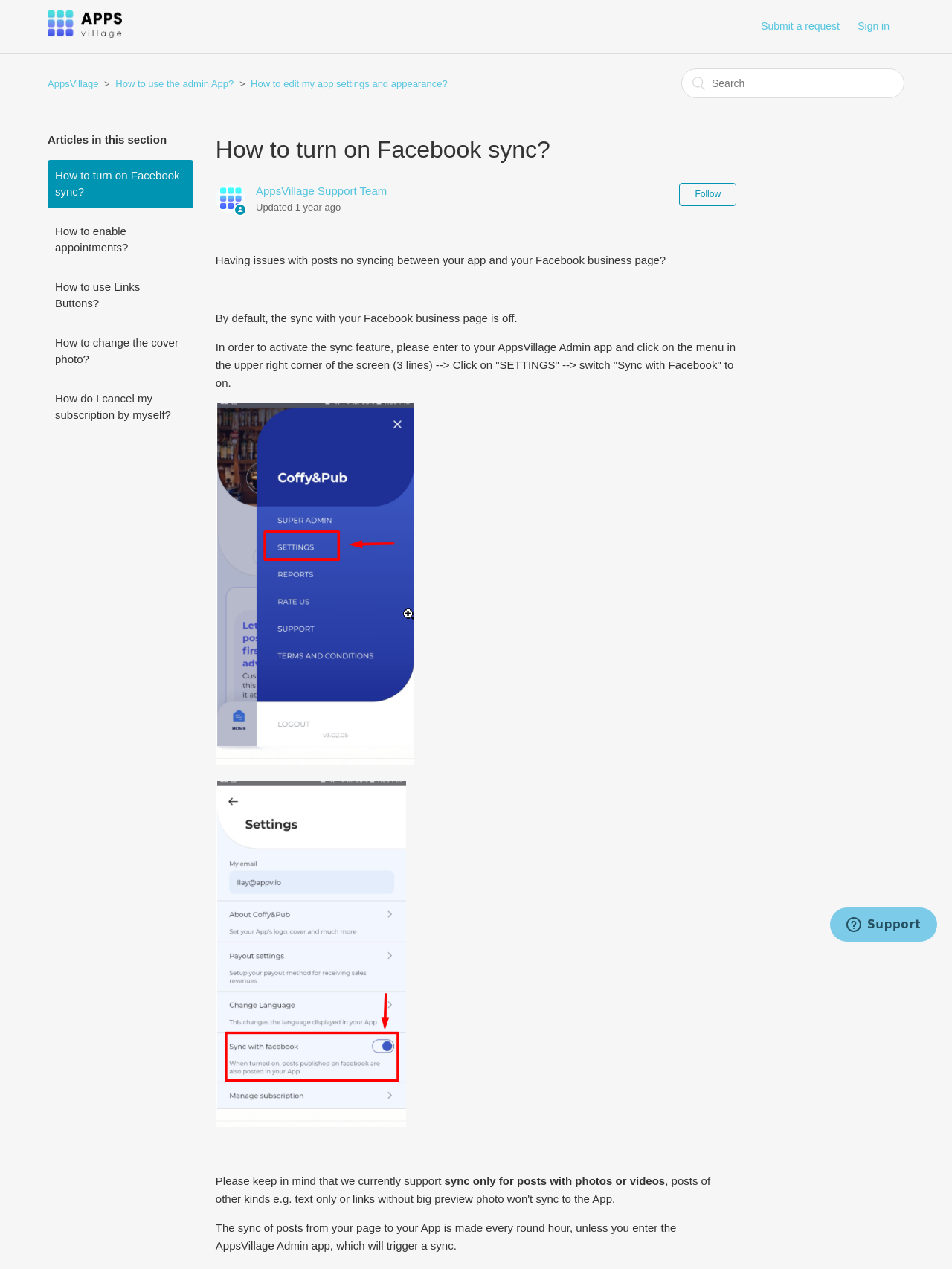What type of posts are currently supported for sync?
Refer to the image and provide a detailed answer to the question.

The webpage states that 'we currently support sync only for posts with photos or videos', indicating that only posts with photos or videos are currently supported for sync.